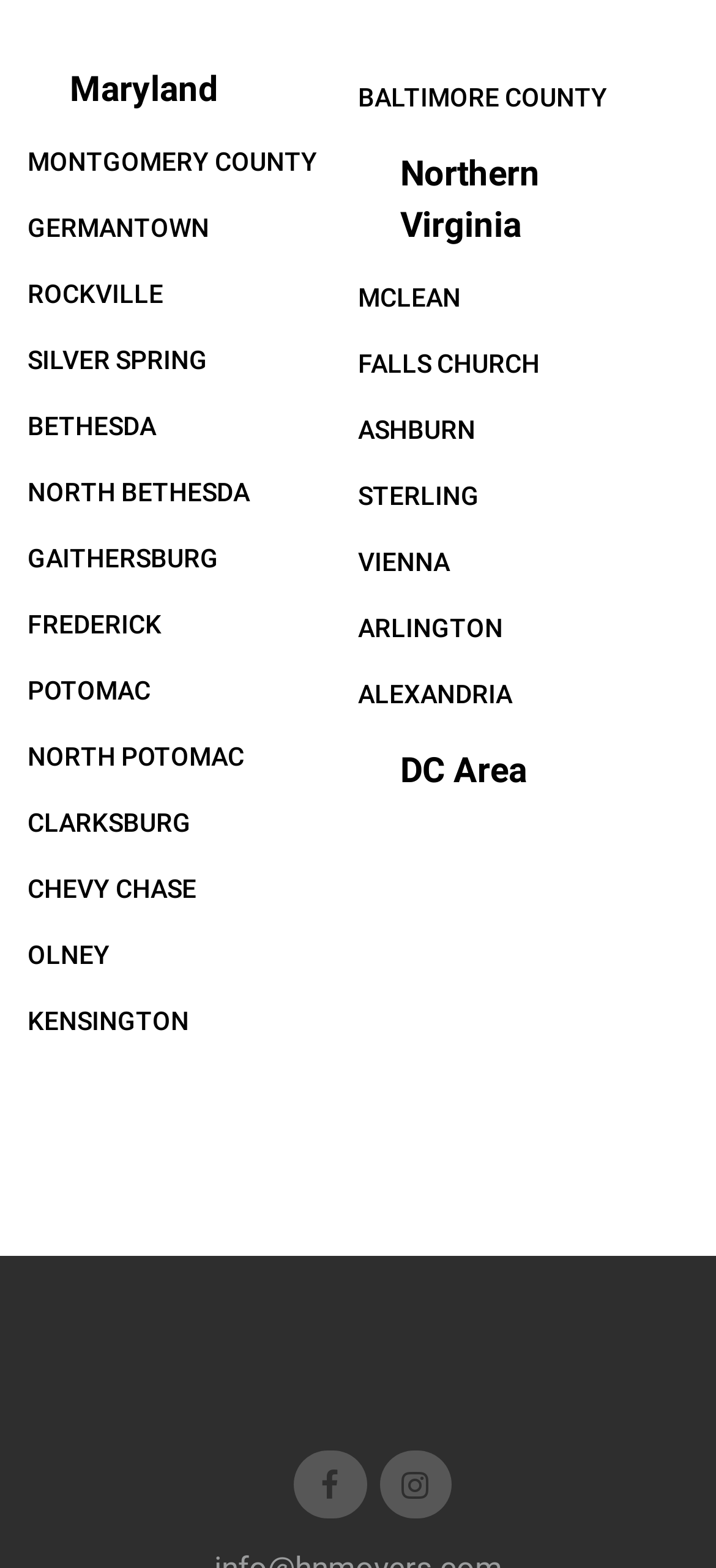Determine the bounding box coordinates in the format (top-left x, top-left y, bottom-right x, bottom-right y). Ensure all values are floating point numbers between 0 and 1. Identify the bounding box of the UI element described by: Vienna

[0.5, 0.337, 0.915, 0.379]